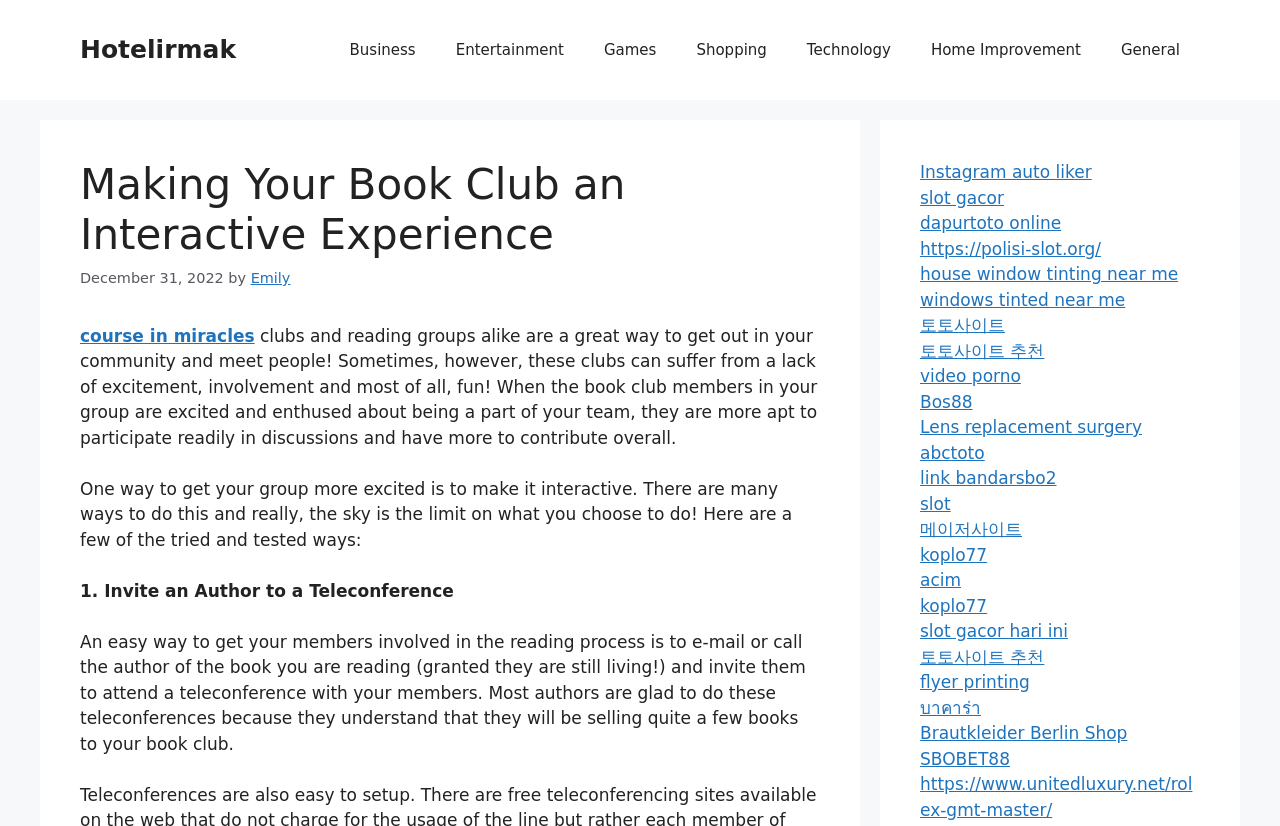Identify the bounding box of the UI element described as follows: "acim". Provide the coordinates as four float numbers in the range of 0 to 1 [left, top, right, bottom].

[0.719, 0.69, 0.751, 0.714]